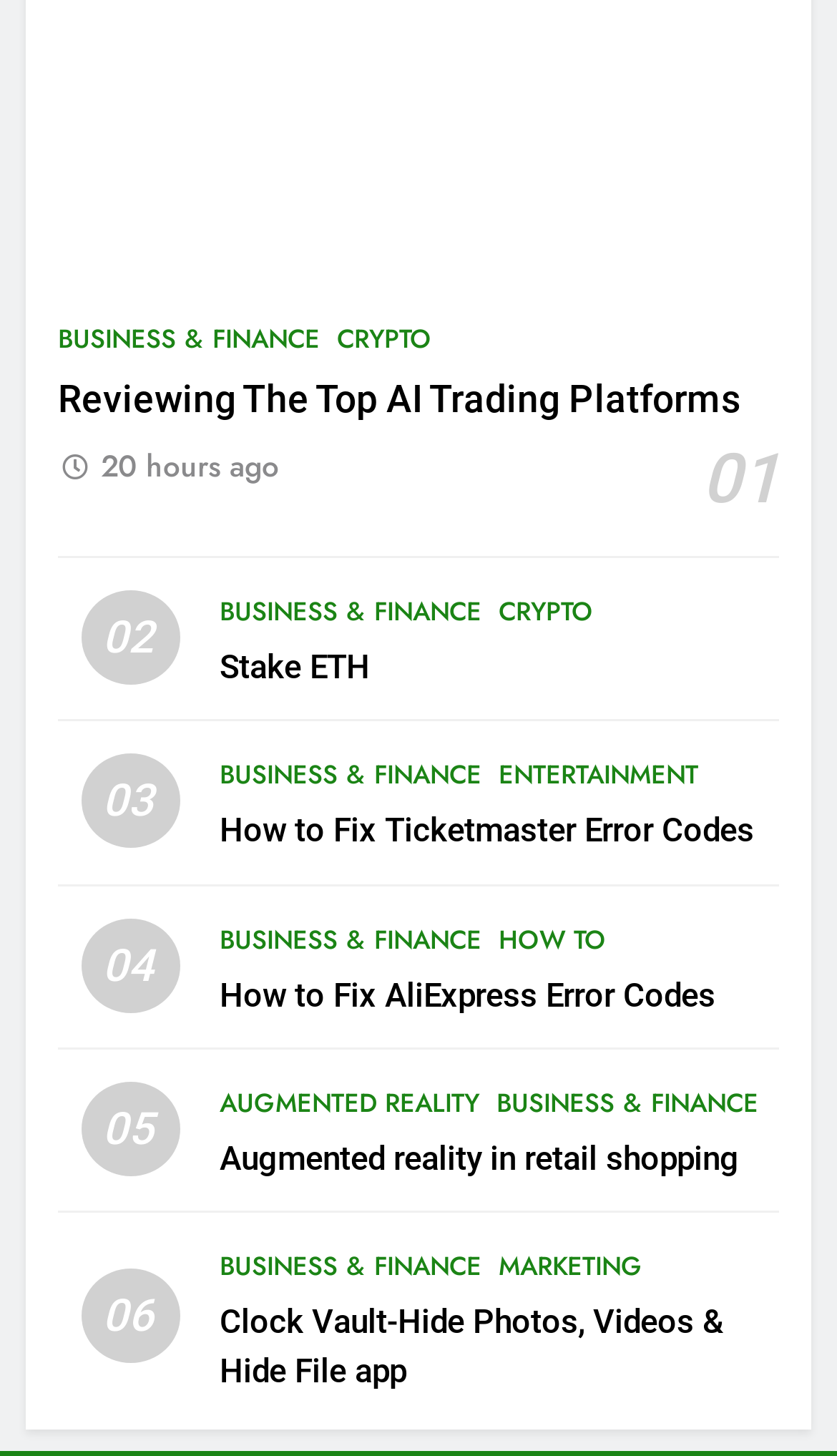Find and specify the bounding box coordinates that correspond to the clickable region for the instruction: "Read article 'Reviewing The Top AI Trading Platforms'".

[0.069, 0.259, 0.885, 0.289]